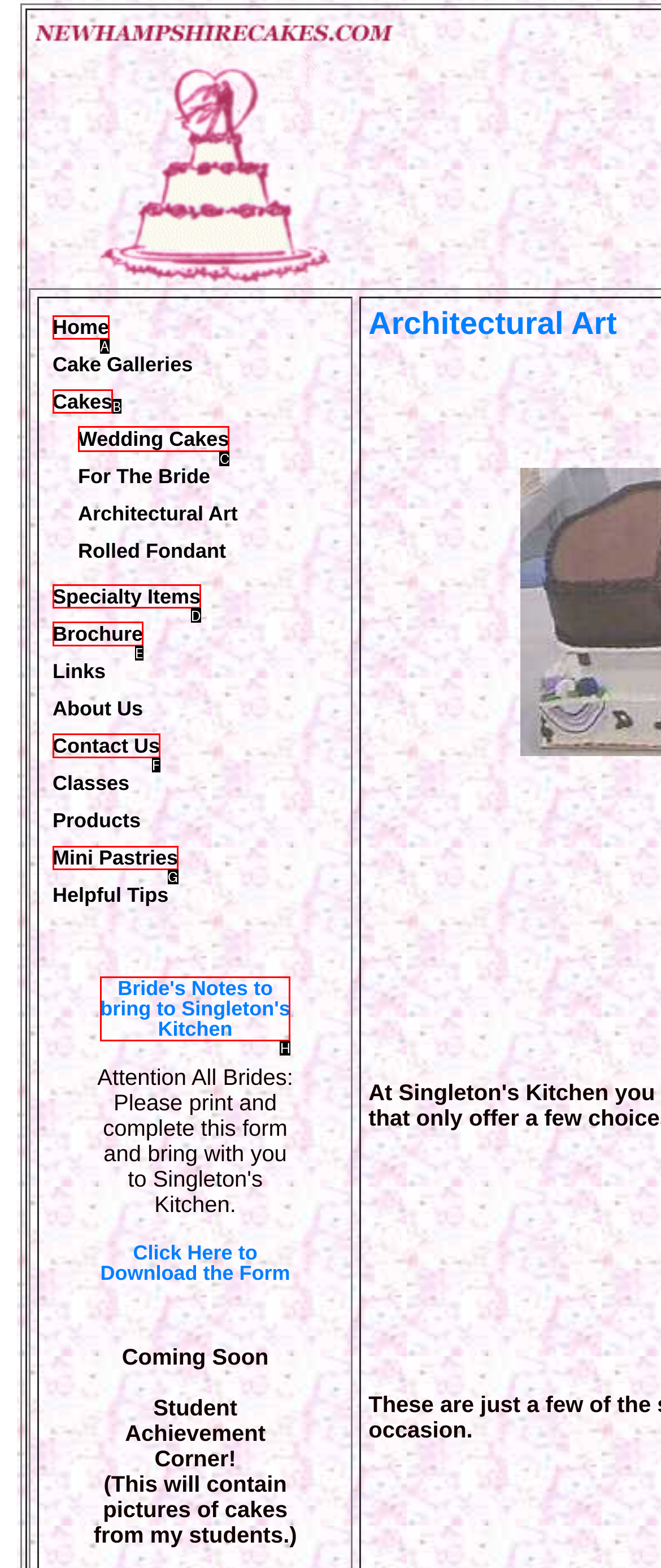Provide the letter of the HTML element that you need to click on to perform the task: Explore Wedding Cakes.
Answer with the letter corresponding to the correct option.

C